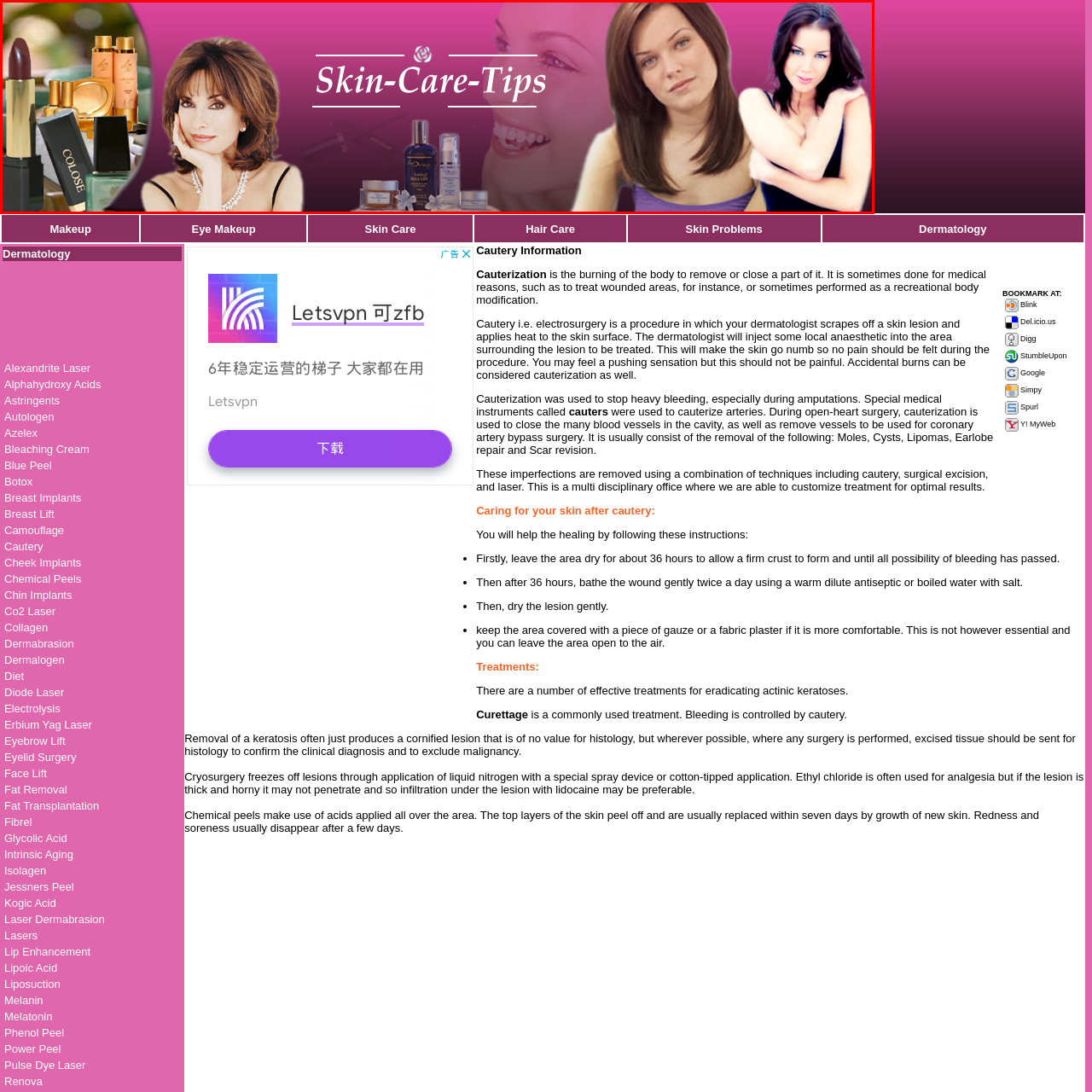What is the theme of the arranged products?
Please analyze the image within the red bounding box and respond with a detailed answer to the question.

The theme of the arranged products is beauty care because the caption mentions that the array of skincare products, including lipsticks and creams, is artistically arranged, emphasizing the theme of beauty care.